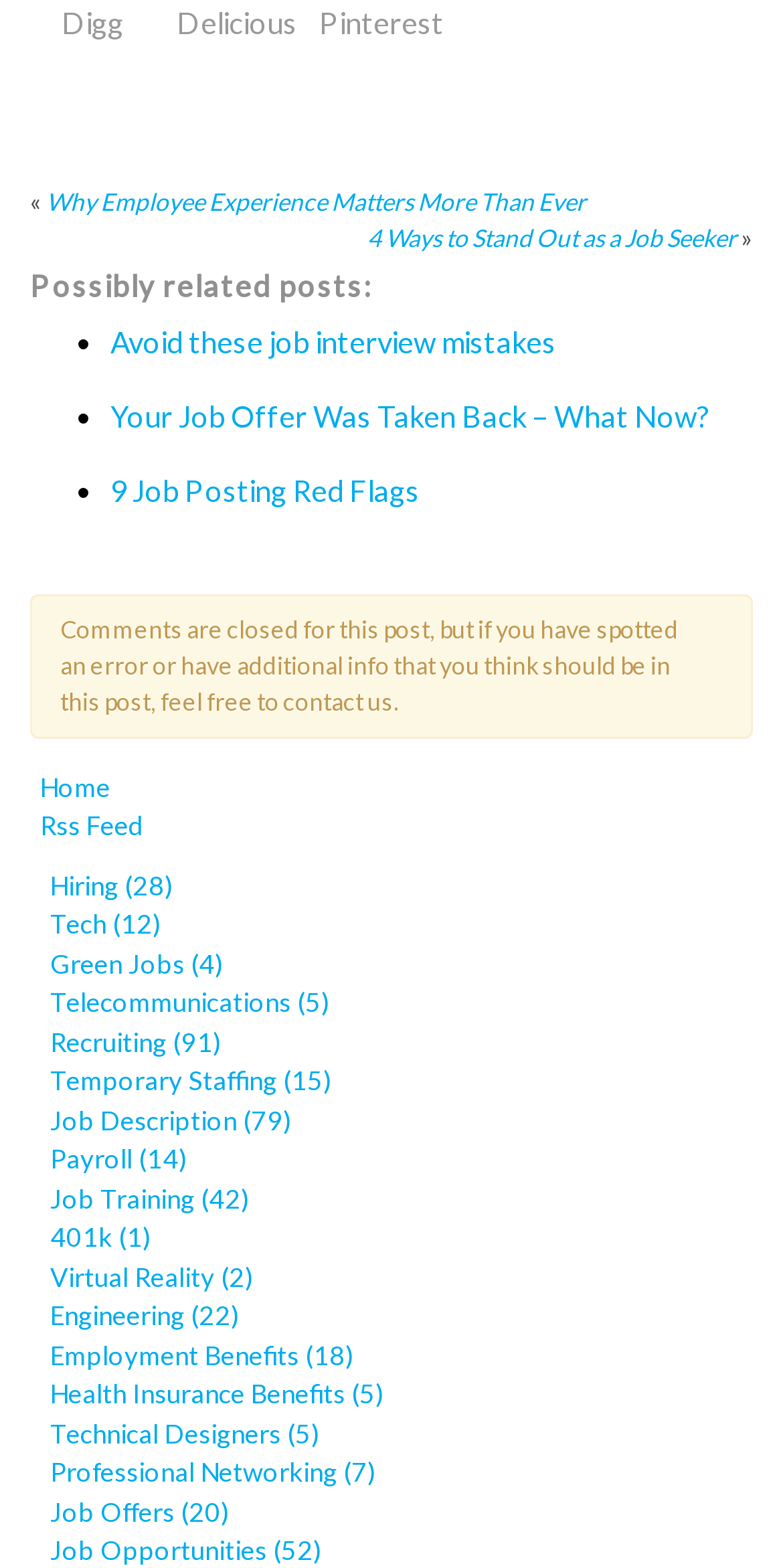Using the information in the image, give a detailed answer to the following question: Is the comments section open for this post?

I read the text 'Comments are closed for this post, but if you have spotted an error or have additional info that you think should be in this post, feel free to contact us.' and understood that the comments section is closed for this post.